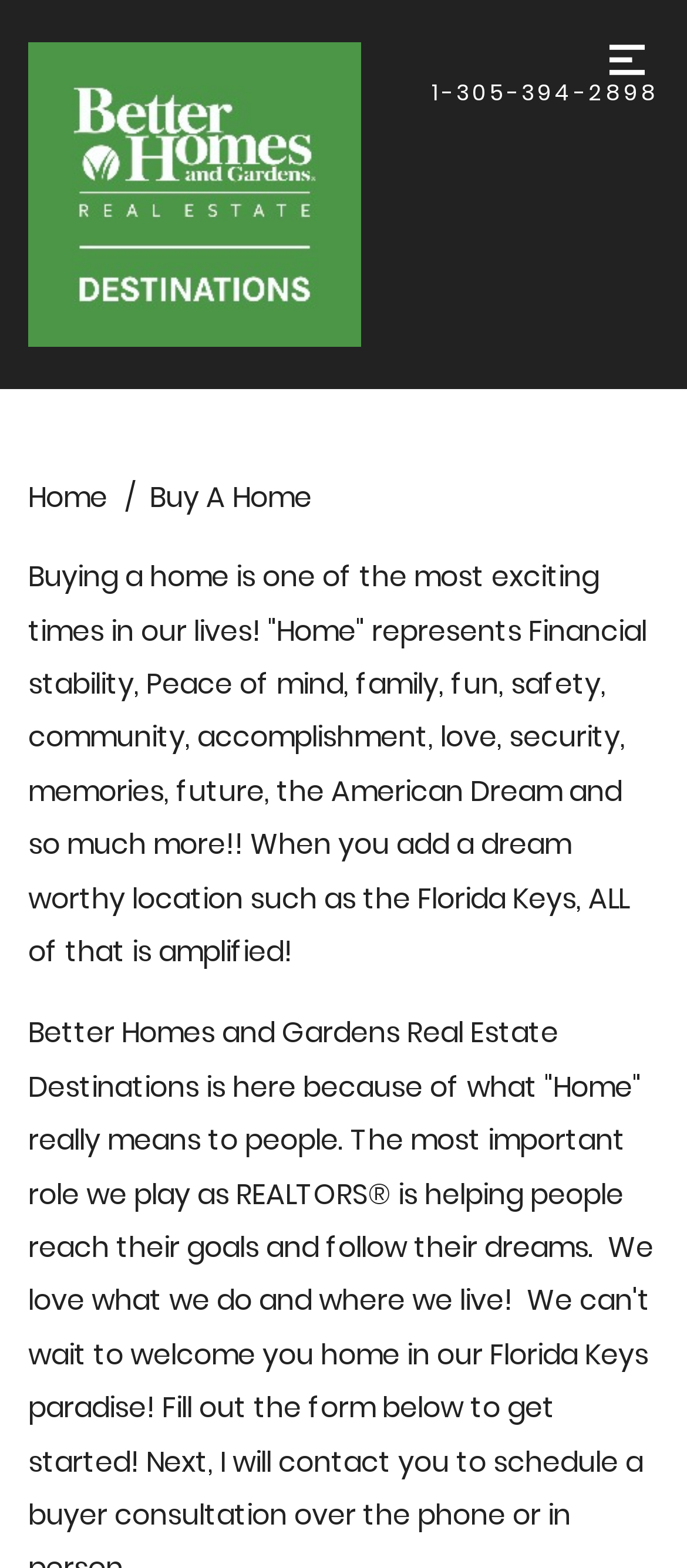Examine the screenshot and answer the question in as much detail as possible: What is the phone number to contact?

I found the phone number by looking at the link element with the text '1-305-394-2898', which is likely a contact number for the real estate company or agent.